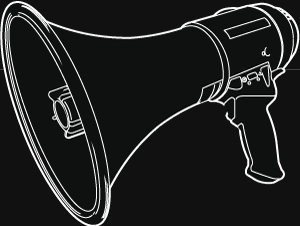Provide a thorough and detailed caption for the image.

The image depicts a stylized illustration of a megaphone, its outline created with clean, bold lines against a dark background. This design symbolizes the power of communication and marketing, emphasizing the importance of amplifying messages effectively. Within the context of motorsport, where visibility and engagement are crucial, this megaphone represents Media52 Motorsport's commitment to using diverse media strategies to elevate the profiles of drivers and their brands. The image aligns with the themes of marketing and public relations, highlighting how effective communication can create opportunities and foster connections in the competitive realm of motorsport.